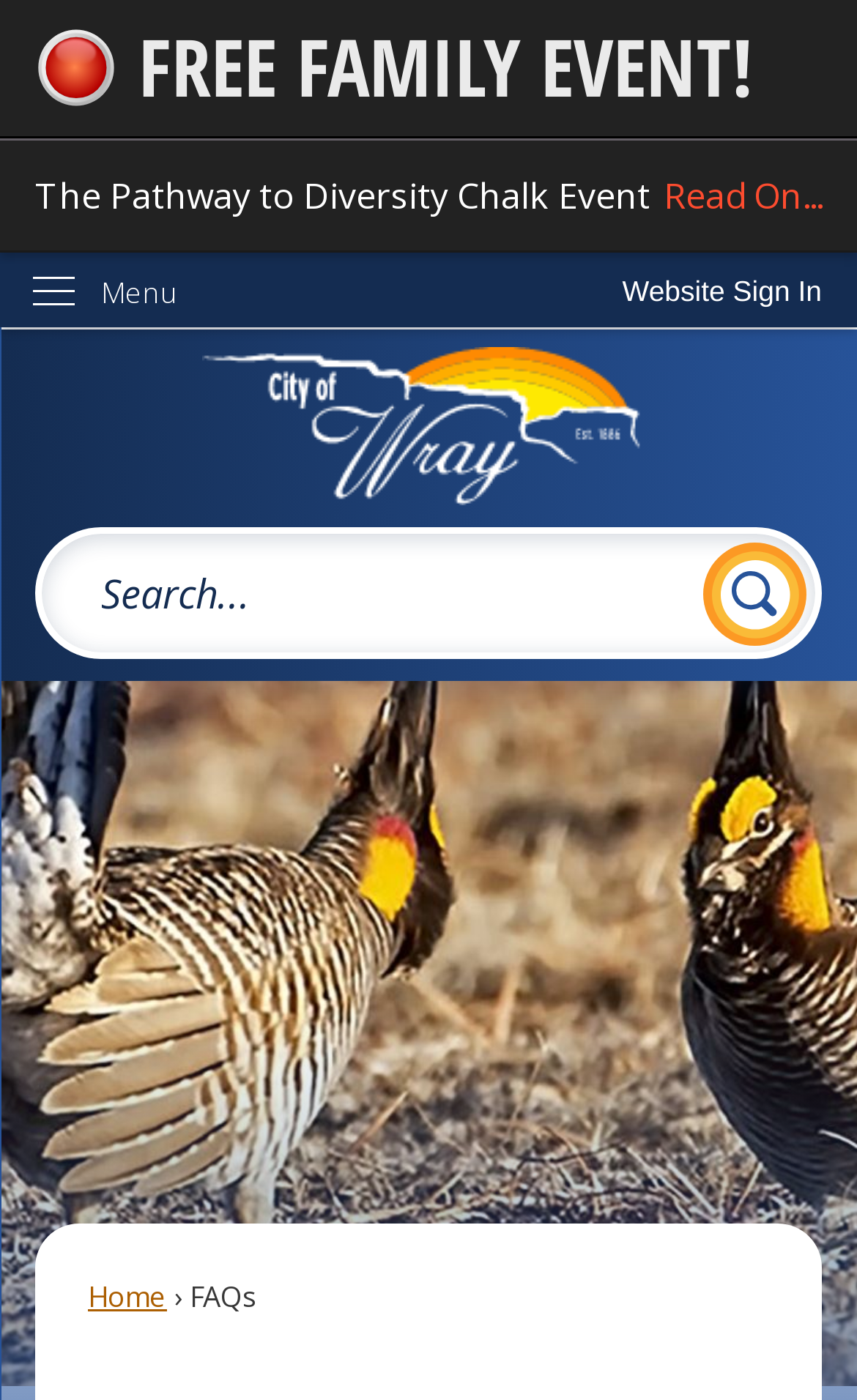Locate the bounding box coordinates of the area you need to click to fulfill this instruction: 'Search for something'. The coordinates must be in the form of four float numbers ranging from 0 to 1: [left, top, right, bottom].

[0.041, 0.377, 0.959, 0.471]